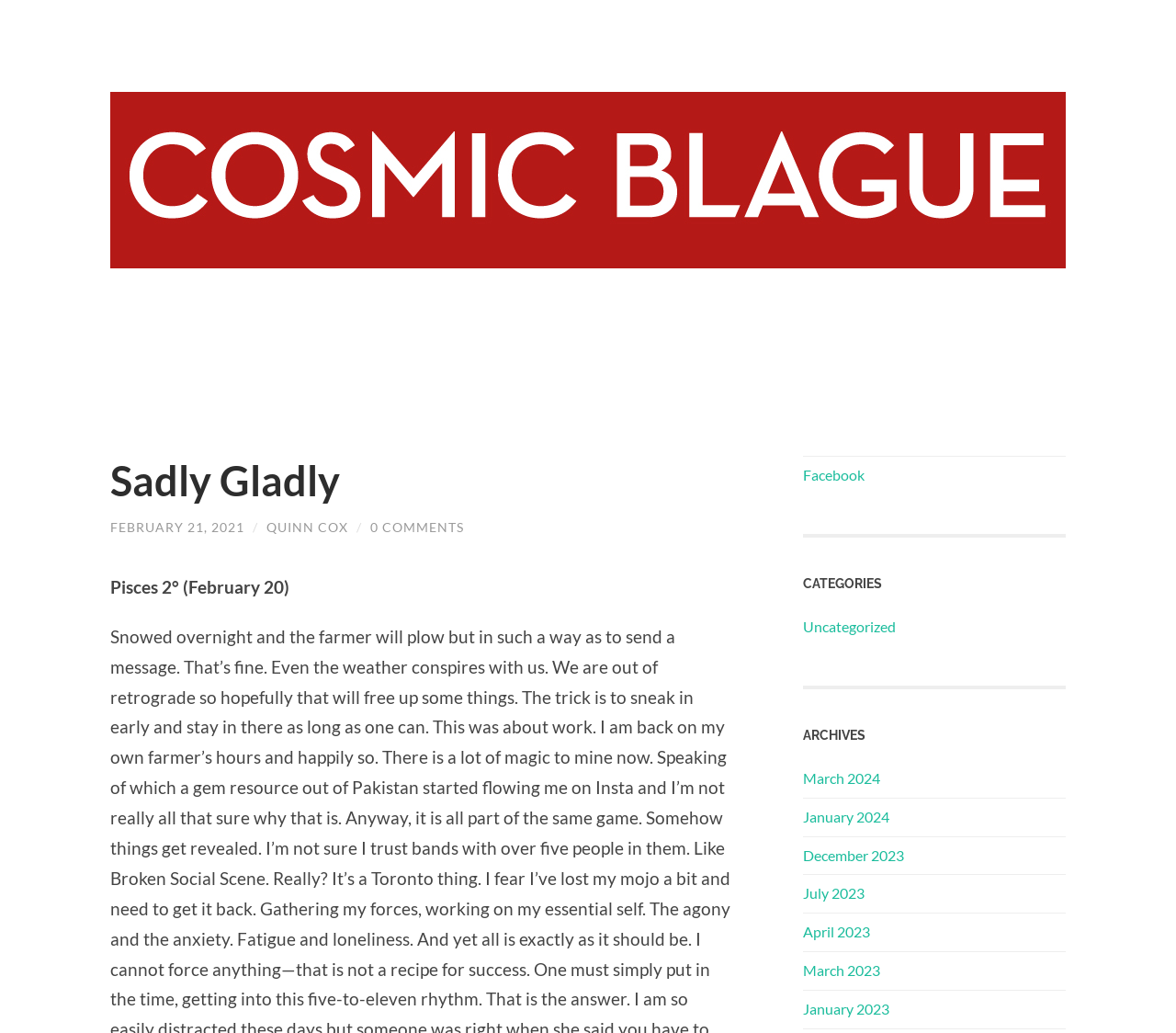Determine the bounding box for the UI element described here: "Sadly Gladly".

[0.094, 0.441, 0.289, 0.489]